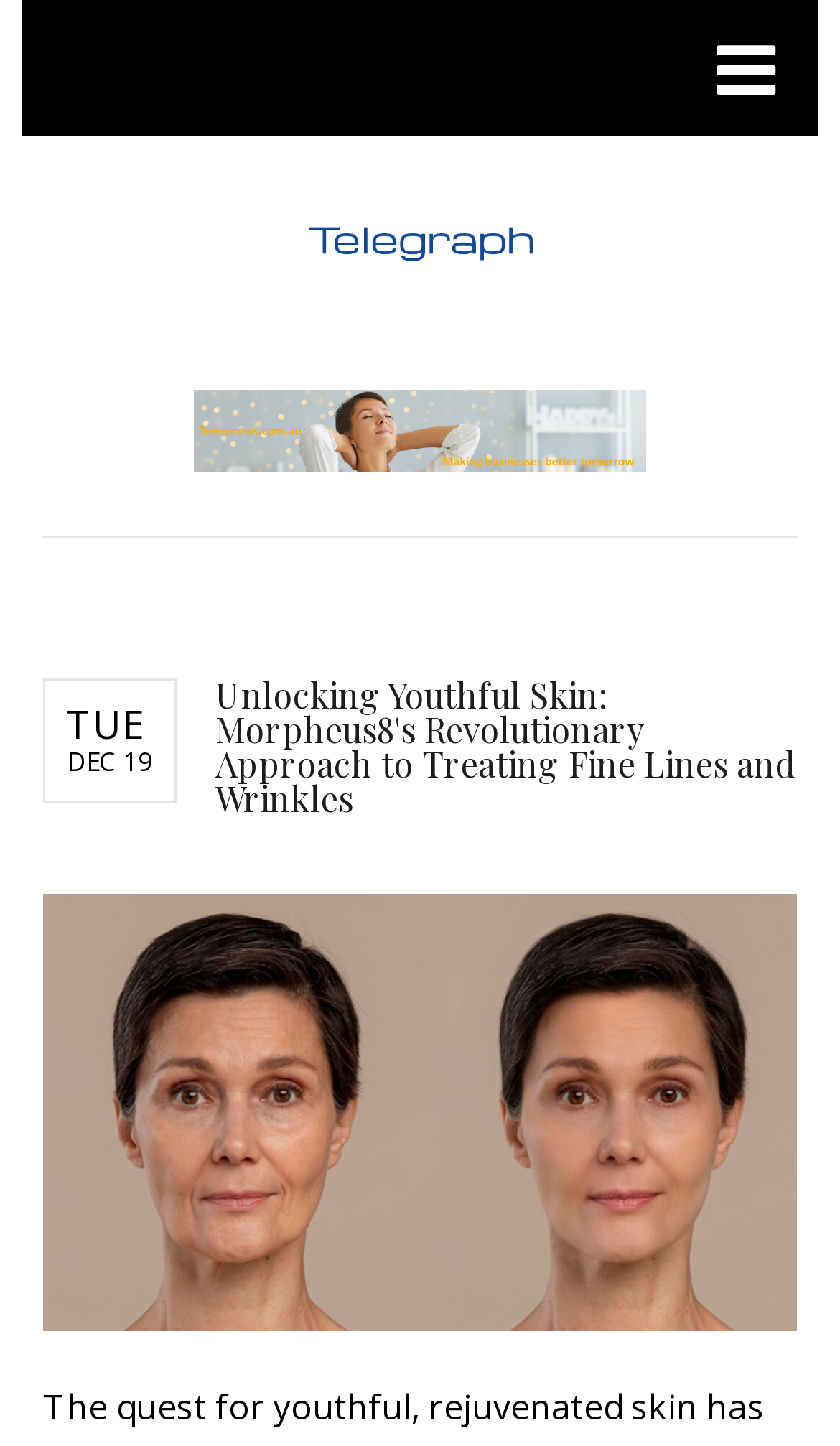How many images are on the webpage?
Please give a detailed and elaborate answer to the question based on the image.

There are two images on the webpage, one associated with the 'Business Telegraph' link and another associated with the 'Find a Tradie' link, indicating that these images might be logos or icons representing these entities.